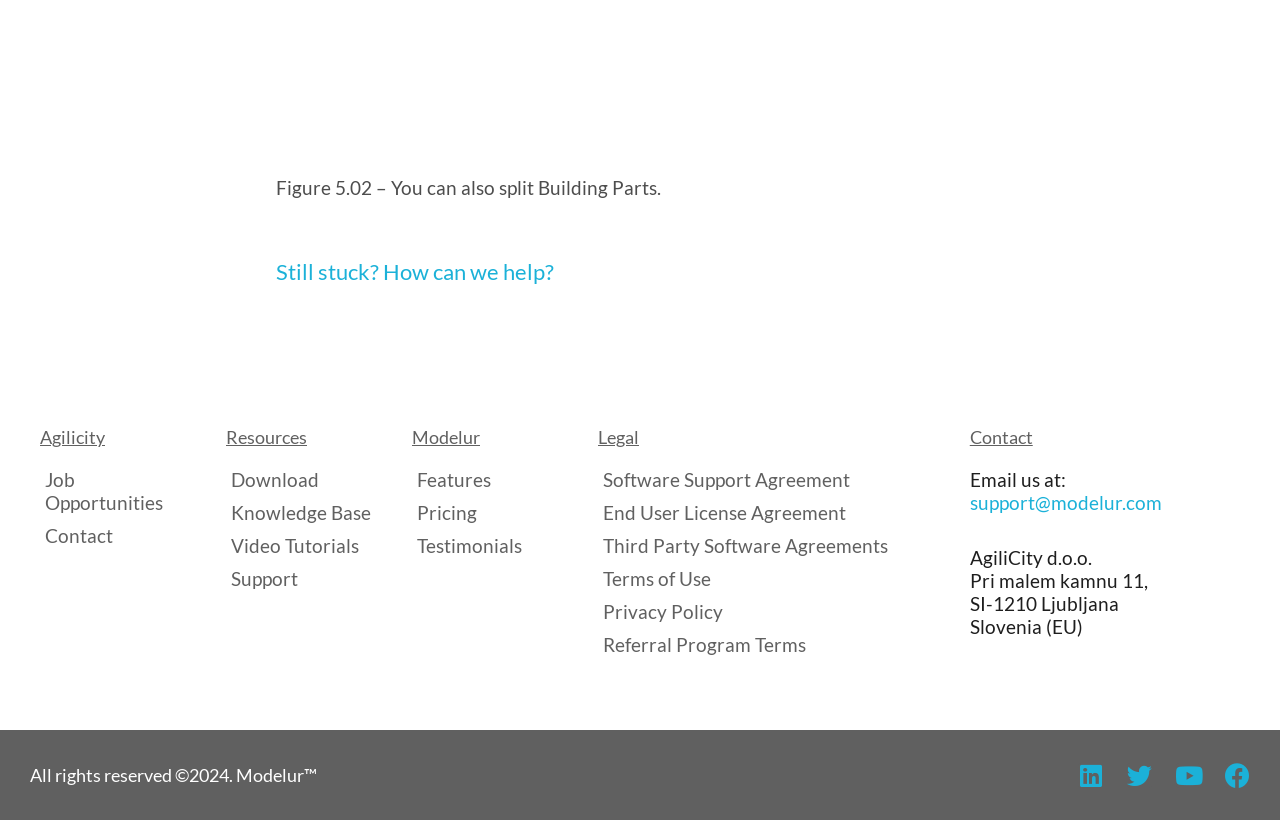Based on the provided description, "Job Opportunities", find the bounding box of the corresponding UI element in the screenshot.

[0.031, 0.571, 0.145, 0.627]